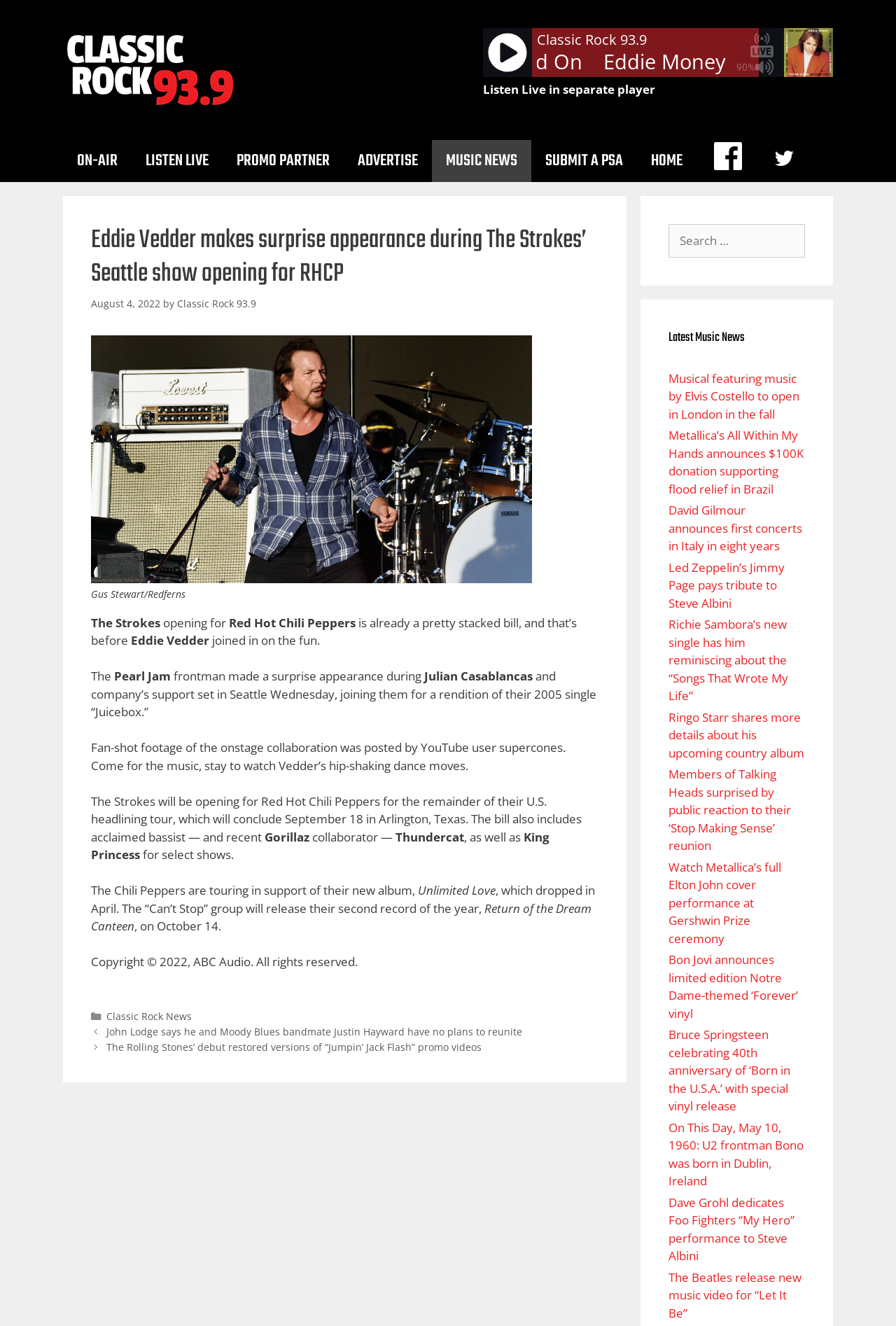What is the name of the bassist who is a collaborator of Gorillaz?
From the screenshot, supply a one-word or short-phrase answer.

Thundercat